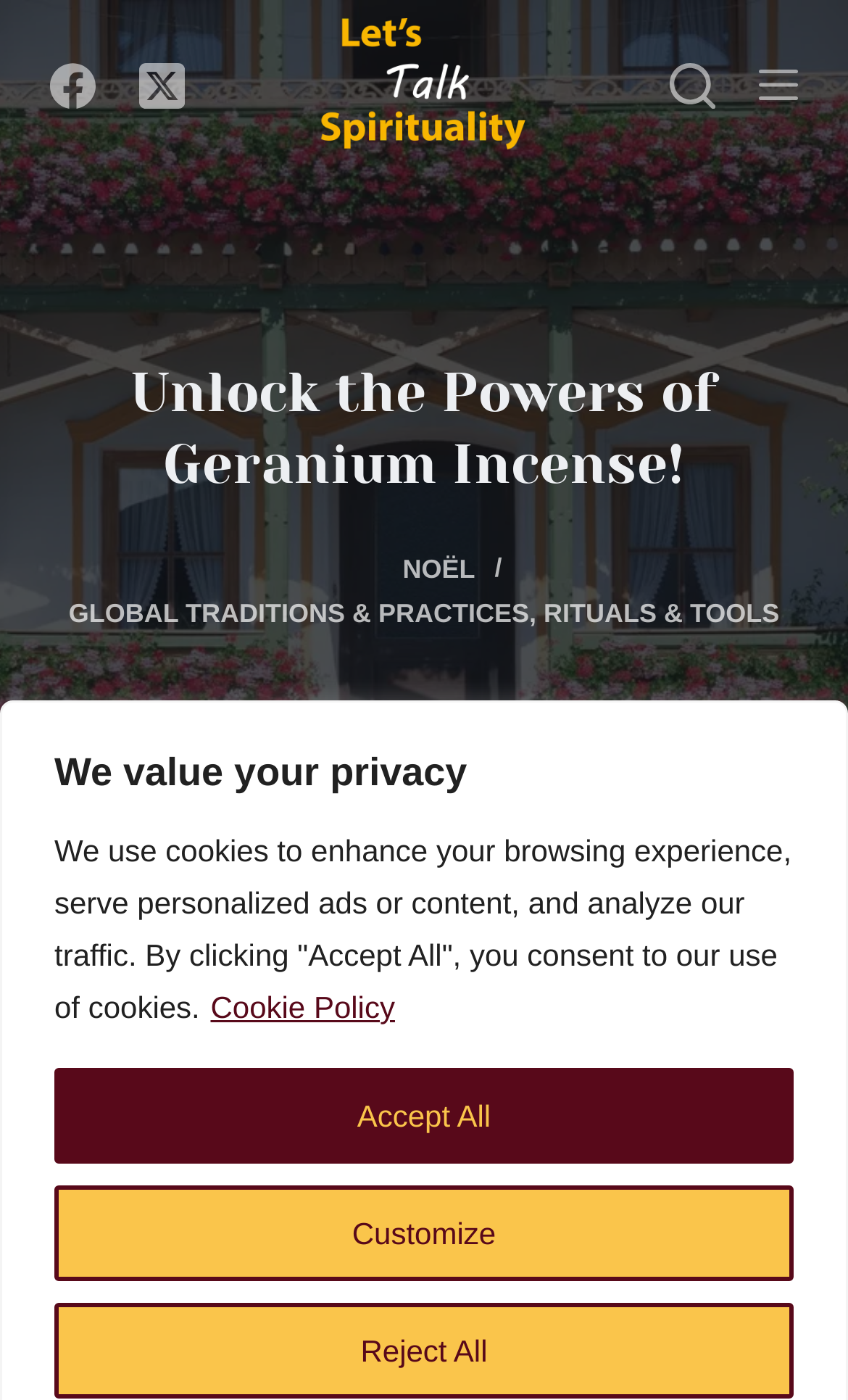What is the name of the website?
Refer to the image and offer an in-depth and detailed answer to the question.

I determined the name of the website by looking at the link element with the text 'Lets Talk Spirituality' and an image with the same text, which suggests that it is the website's logo or title.